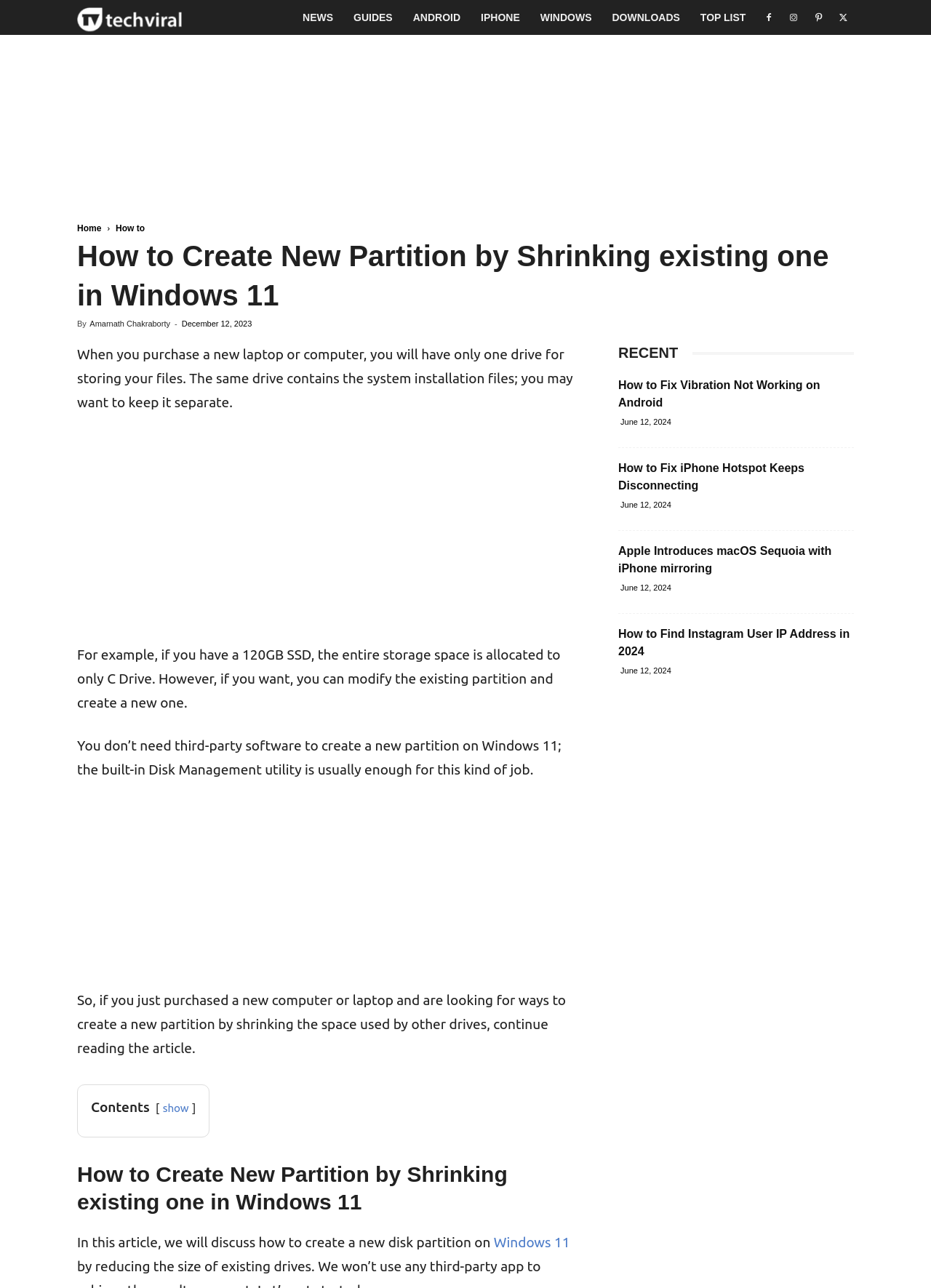What is the topic of the article?
Refer to the image and answer the question using a single word or phrase.

creating a new partition on Windows 11